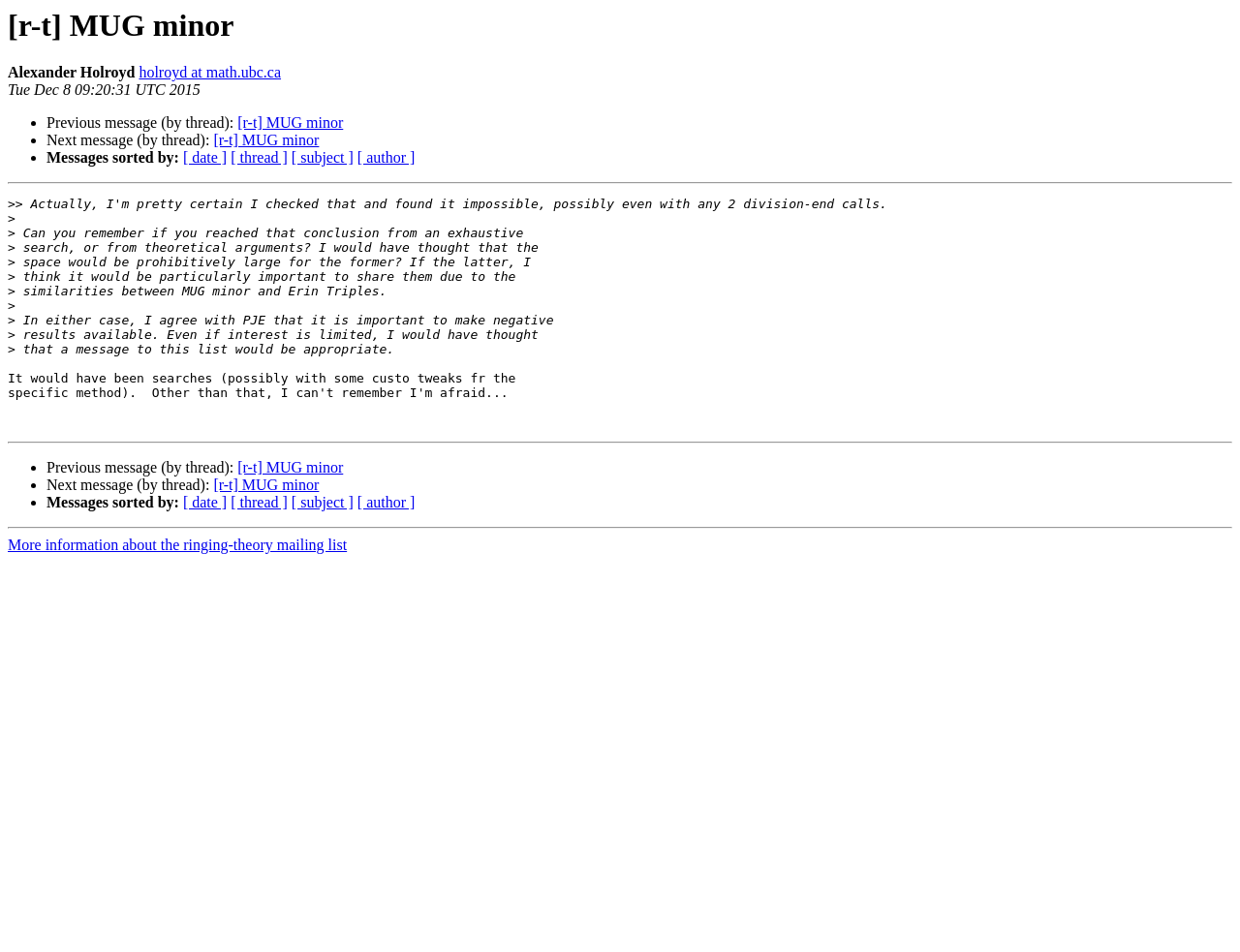Use a single word or phrase to answer this question: 
What is the topic of this message?

MUG minor